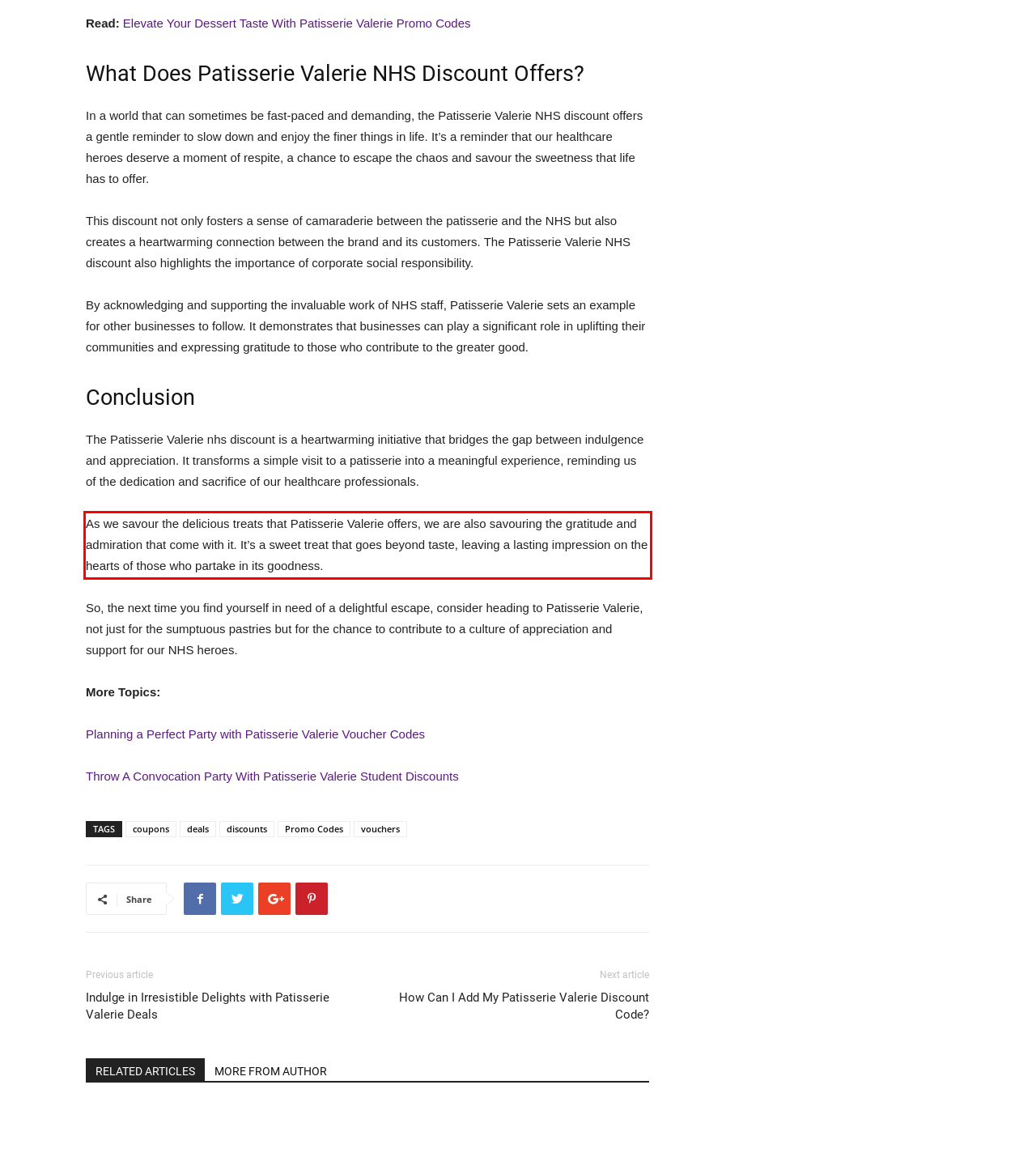Please look at the screenshot provided and find the red bounding box. Extract the text content contained within this bounding box.

As we savour the delicious treats that Patisserie Valerie offers, we are also savouring the gratitude and admiration that come with it. It’s a sweet treat that goes beyond taste, leaving a lasting impression on the hearts of those who partake in its goodness.